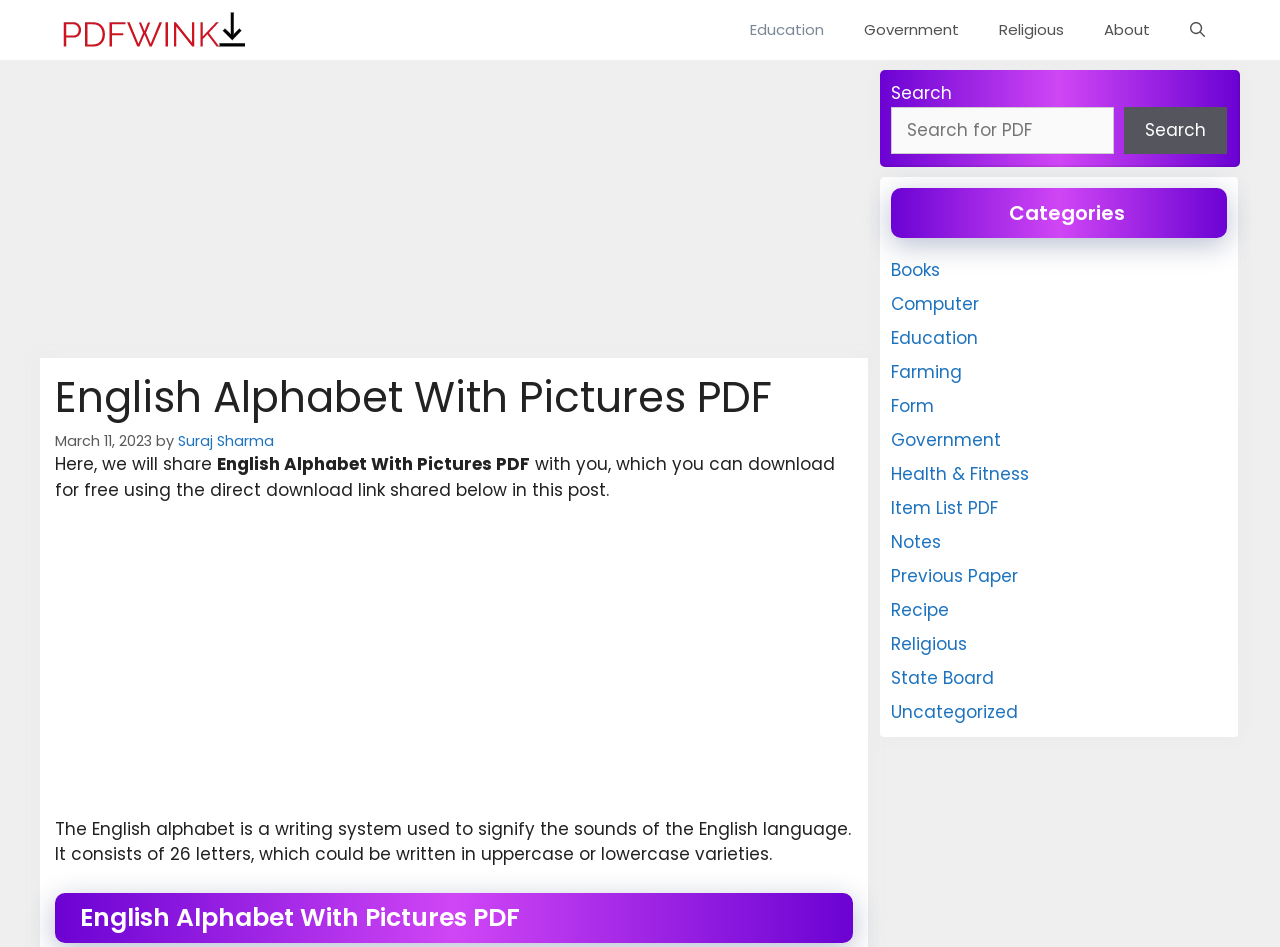Please specify the coordinates of the bounding box for the element that should be clicked to carry out this instruction: "Click on the 'Education' category". The coordinates must be four float numbers between 0 and 1, formatted as [left, top, right, bottom].

[0.696, 0.344, 0.764, 0.37]